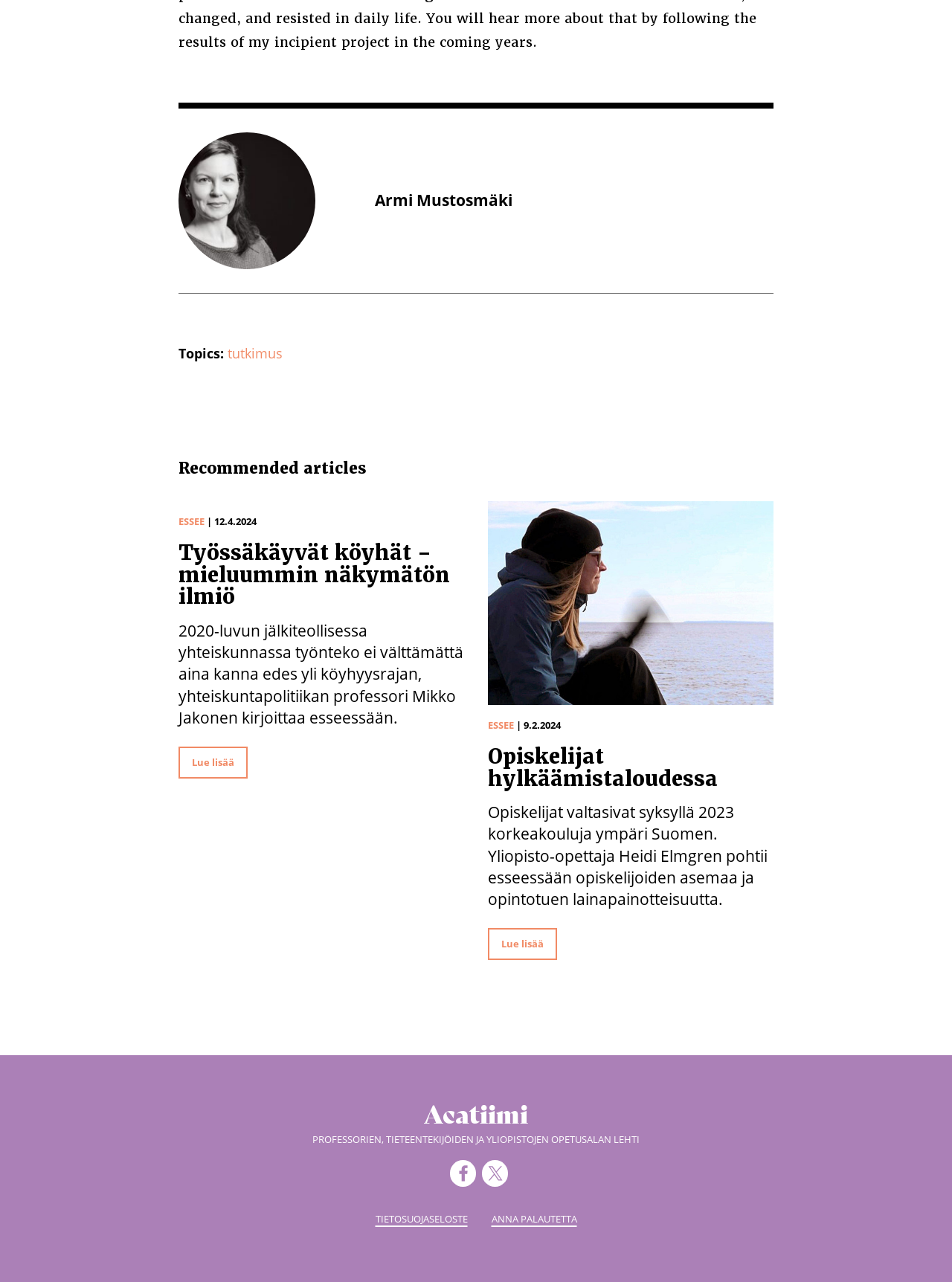For the following element description, predict the bounding box coordinates in the format (top-left x, top-left y, bottom-right x, bottom-right y). All values should be floating point numbers between 0 and 1. Description: tutkimus

[0.239, 0.266, 0.297, 0.285]